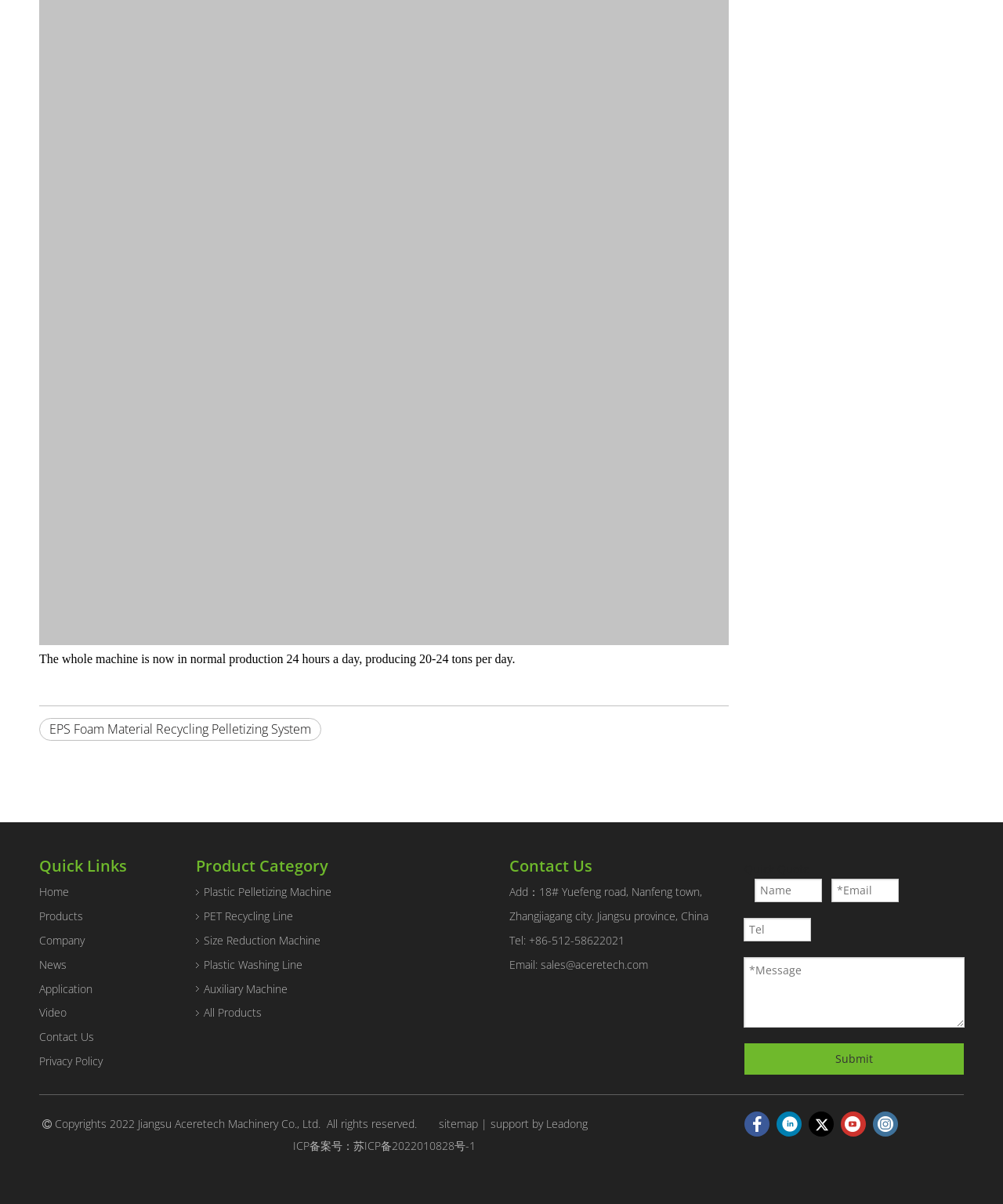Pinpoint the bounding box coordinates for the area that should be clicked to perform the following instruction: "Click on the 'Home' link in the 'Quick Links' section".

[0.039, 0.735, 0.069, 0.747]